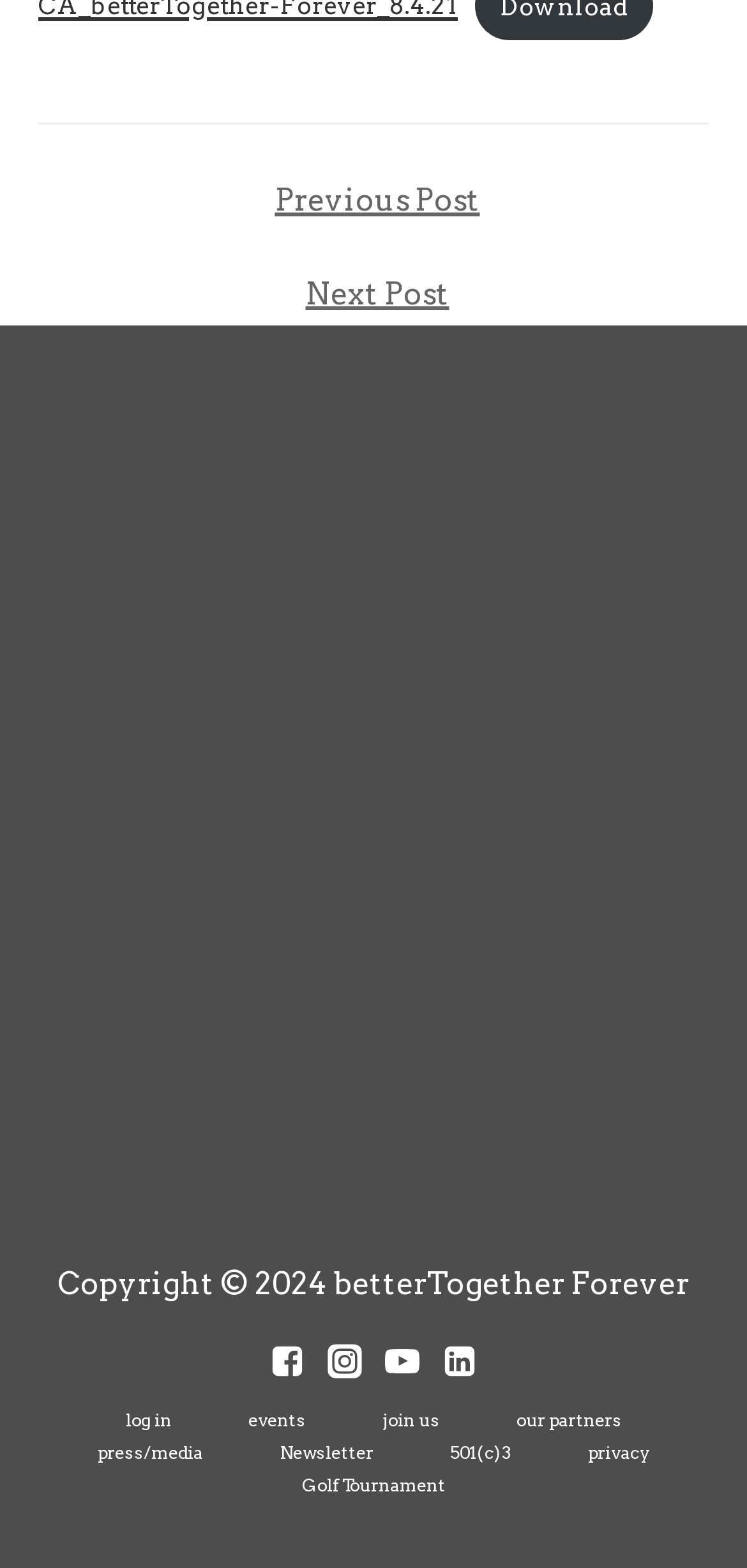Find the bounding box coordinates of the element I should click to carry out the following instruction: "Click on Previous Post".

[0.056, 0.11, 0.954, 0.146]